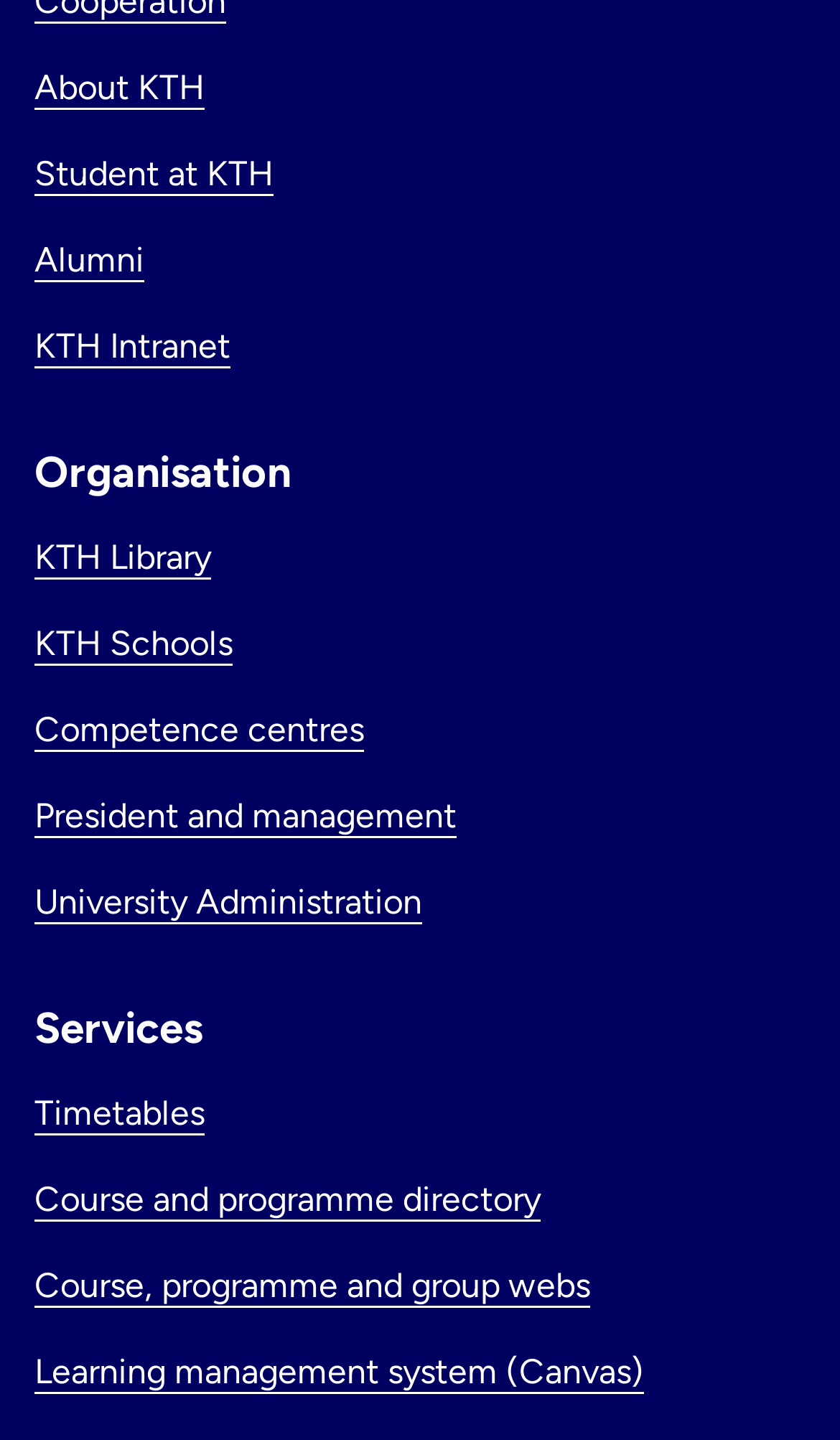What is the last link on the webpage?
Using the picture, provide a one-word or short phrase answer.

Learning management system (Canvas)